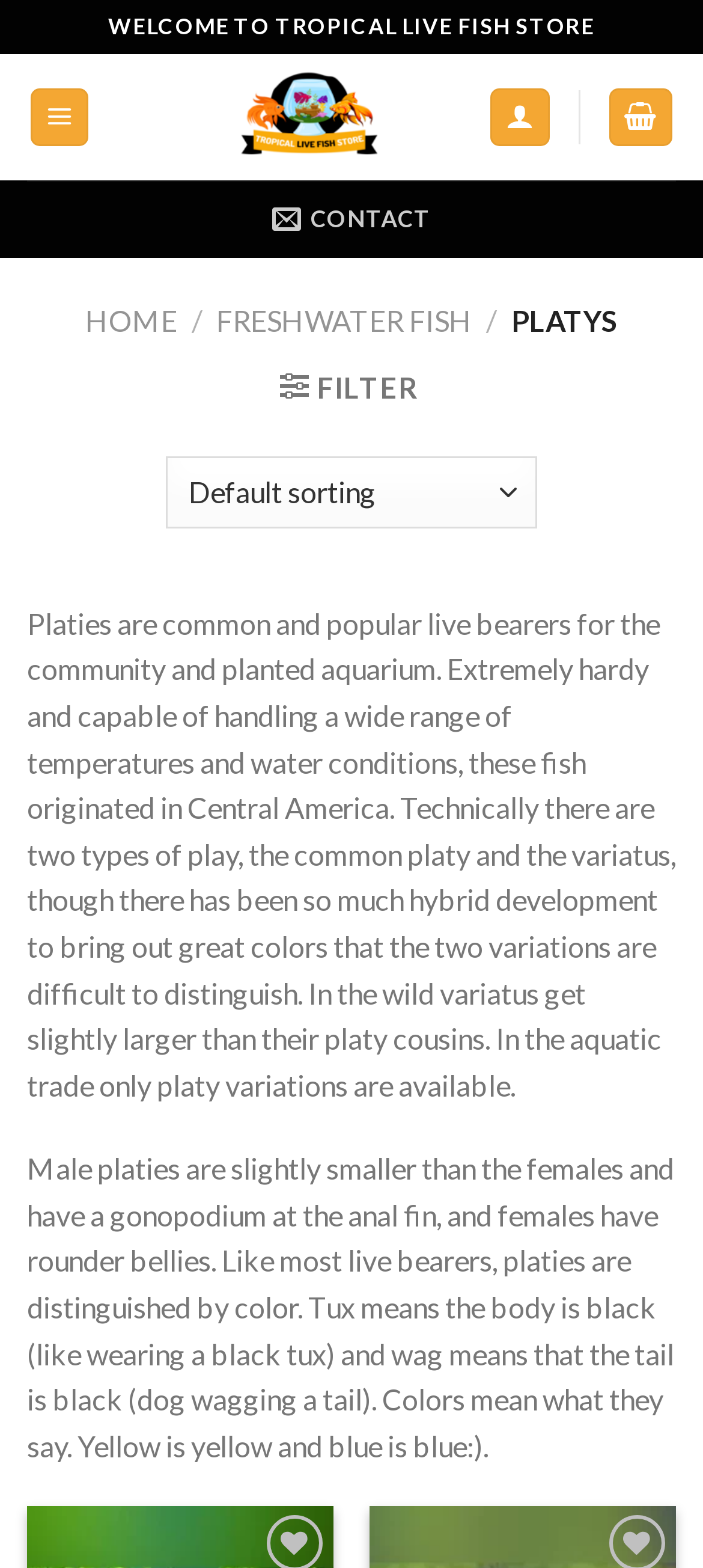Could you please study the image and provide a detailed answer to the question:
What is the purpose of the 'FILTER' button?

The webpage has a link element with the text ' FILTER', but its purpose is not explicitly stated on the webpage.